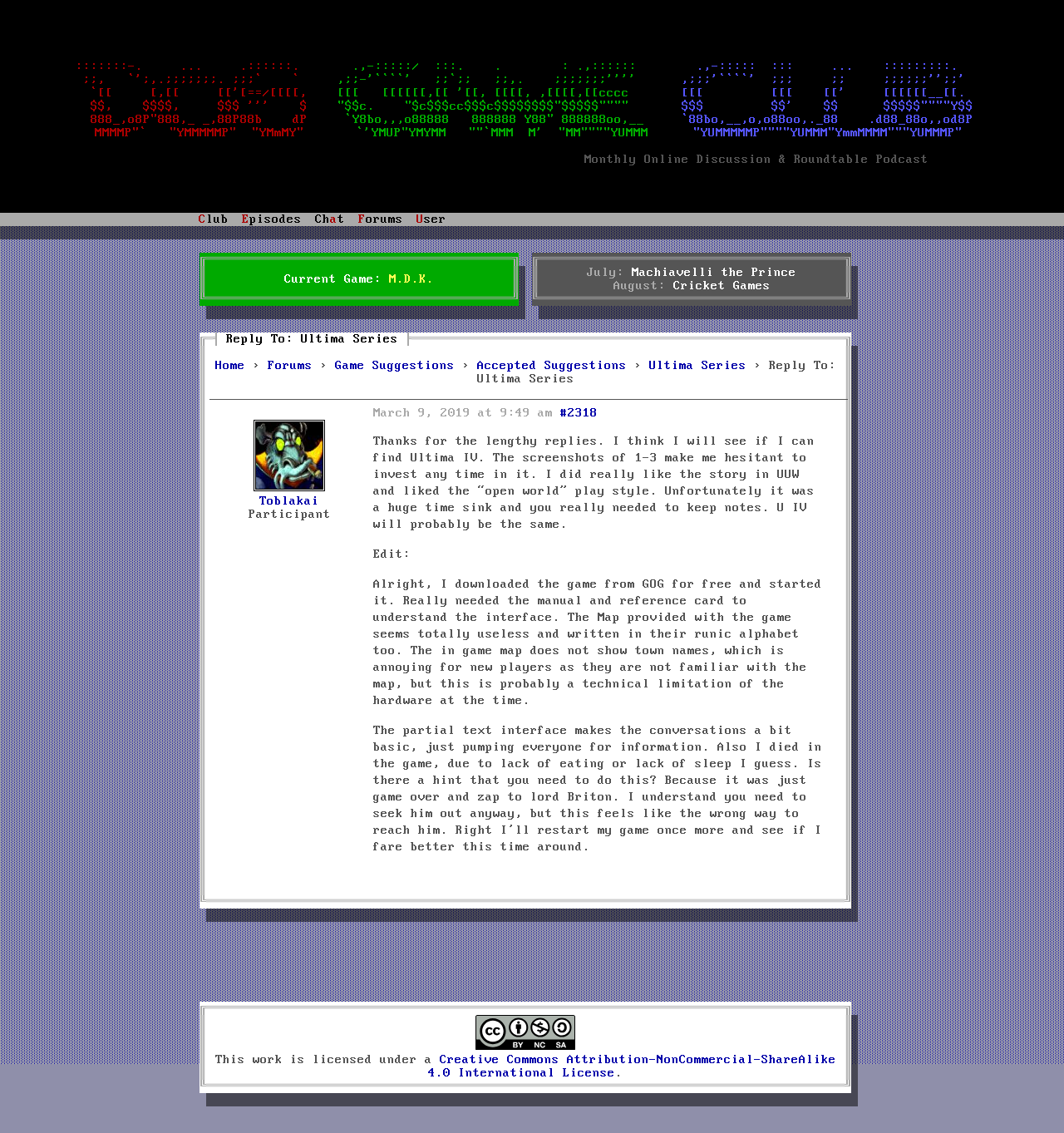How many months are mentioned in the webpage?
Using the image as a reference, give an elaborate response to the question.

I found the answer by looking at the webpage content, which mentions July, August, and March, which are three different months.